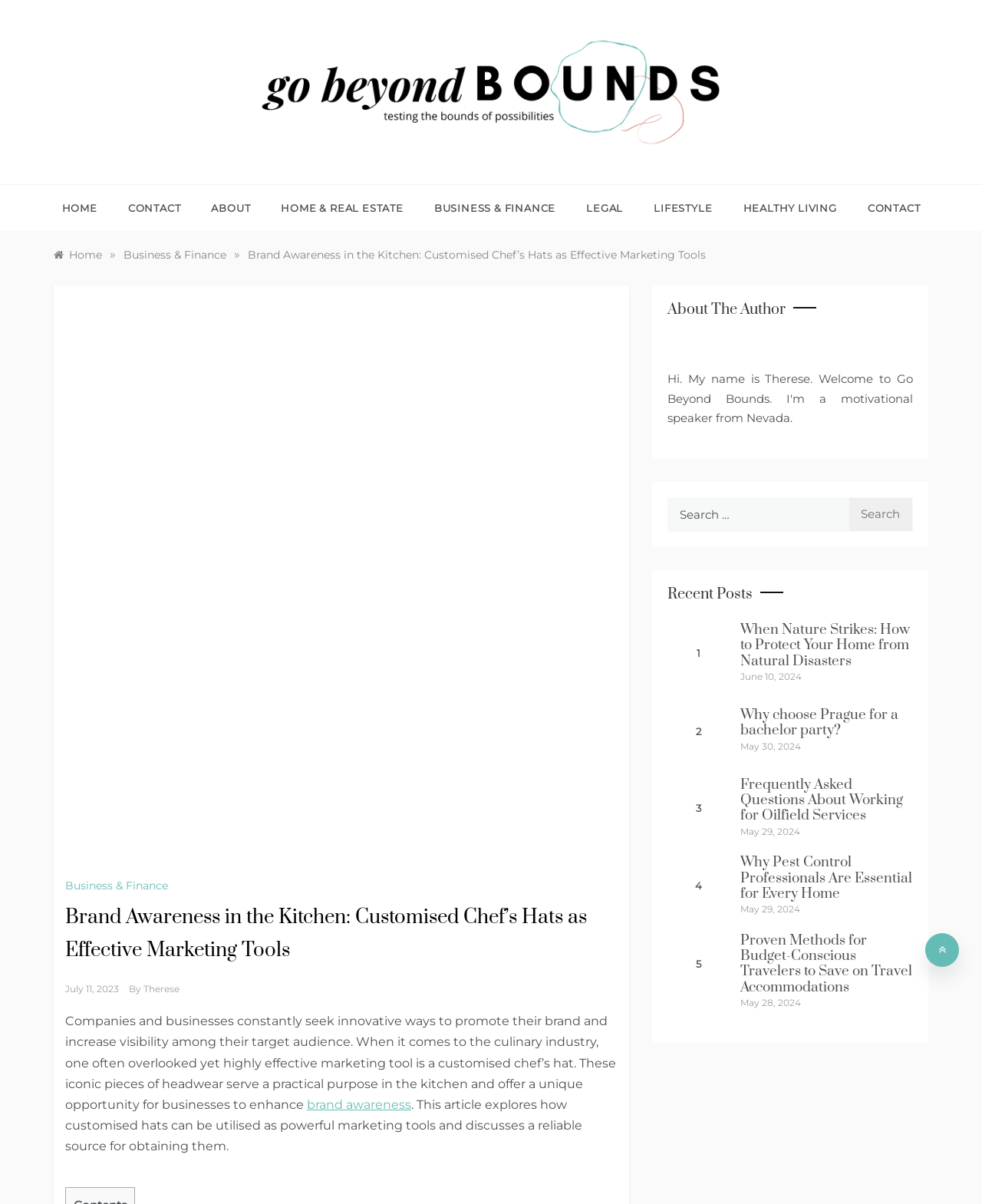Please give the bounding box coordinates of the area that should be clicked to fulfill the following instruction: "Search for something". The coordinates should be in the format of four float numbers from 0 to 1, i.e., [left, top, right, bottom].

[0.68, 0.413, 0.93, 0.441]